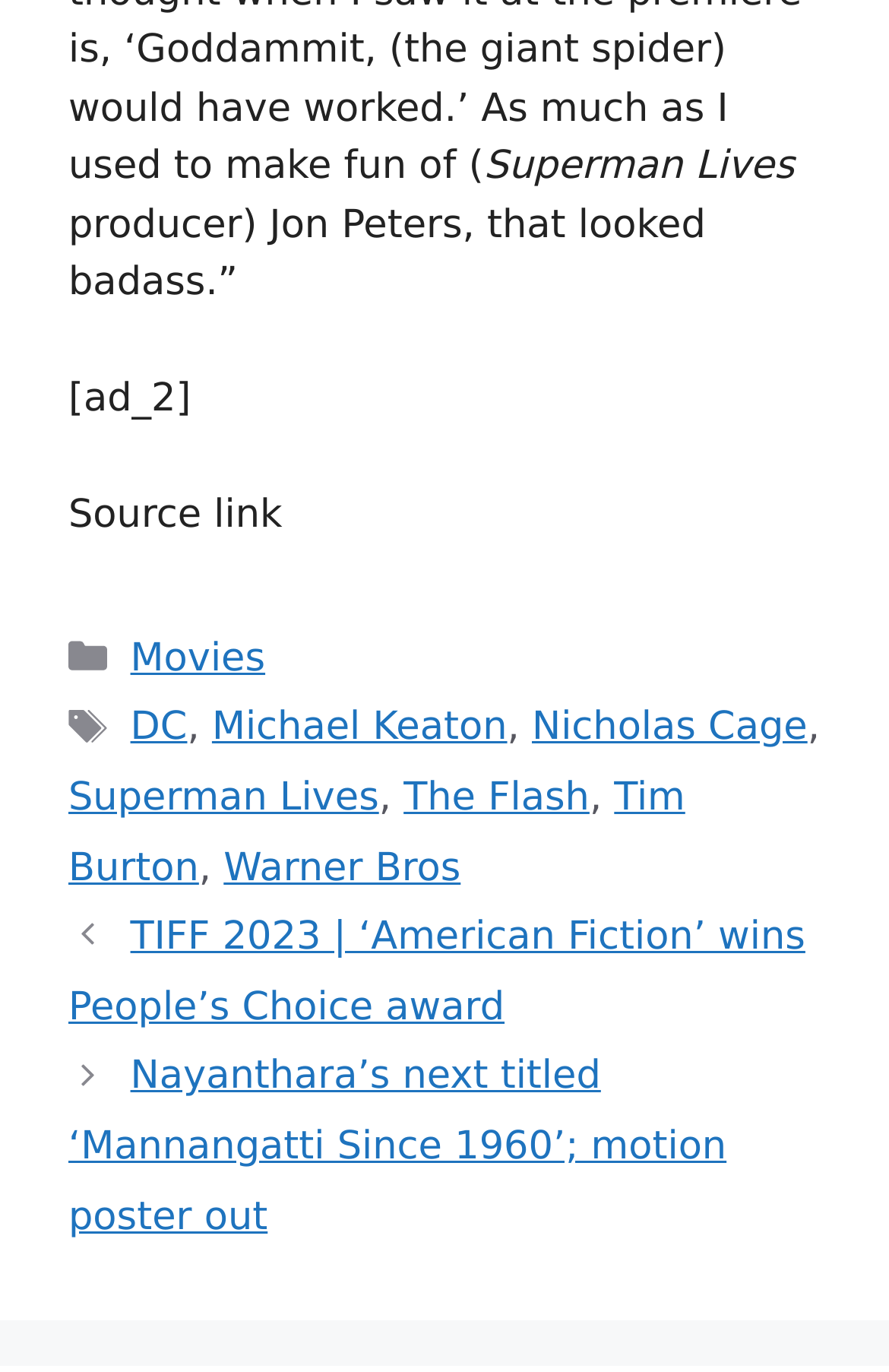Please indicate the bounding box coordinates for the clickable area to complete the following task: "View the latest 'Posts'". The coordinates should be specified as four float numbers between 0 and 1, i.e., [left, top, right, bottom].

[0.077, 0.659, 0.923, 0.913]